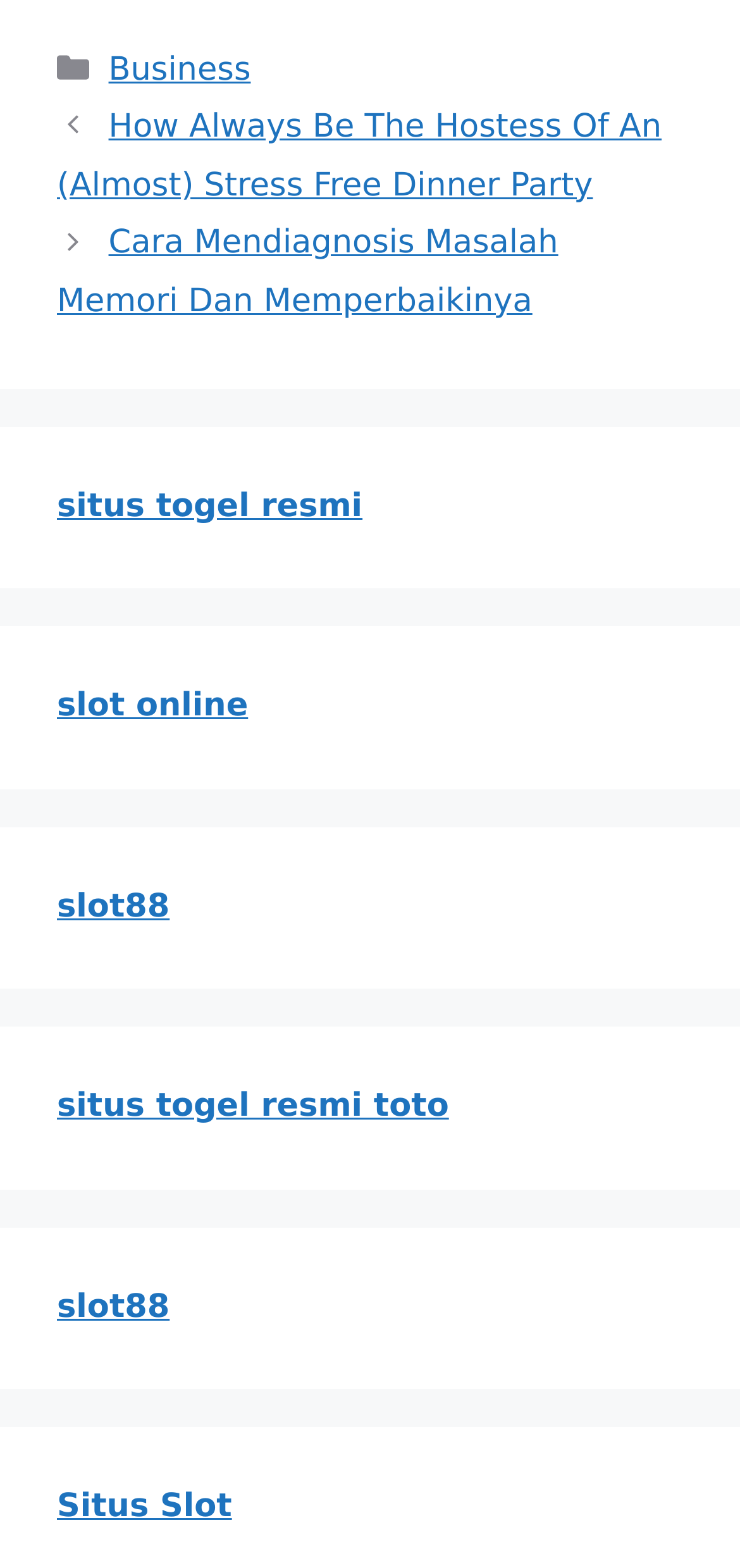Please identify the bounding box coordinates of the element on the webpage that should be clicked to follow this instruction: "View 'How Always Be The Hostess Of An (Almost) Stress Free Dinner Party' post". The bounding box coordinates should be given as four float numbers between 0 and 1, formatted as [left, top, right, bottom].

[0.077, 0.069, 0.894, 0.13]